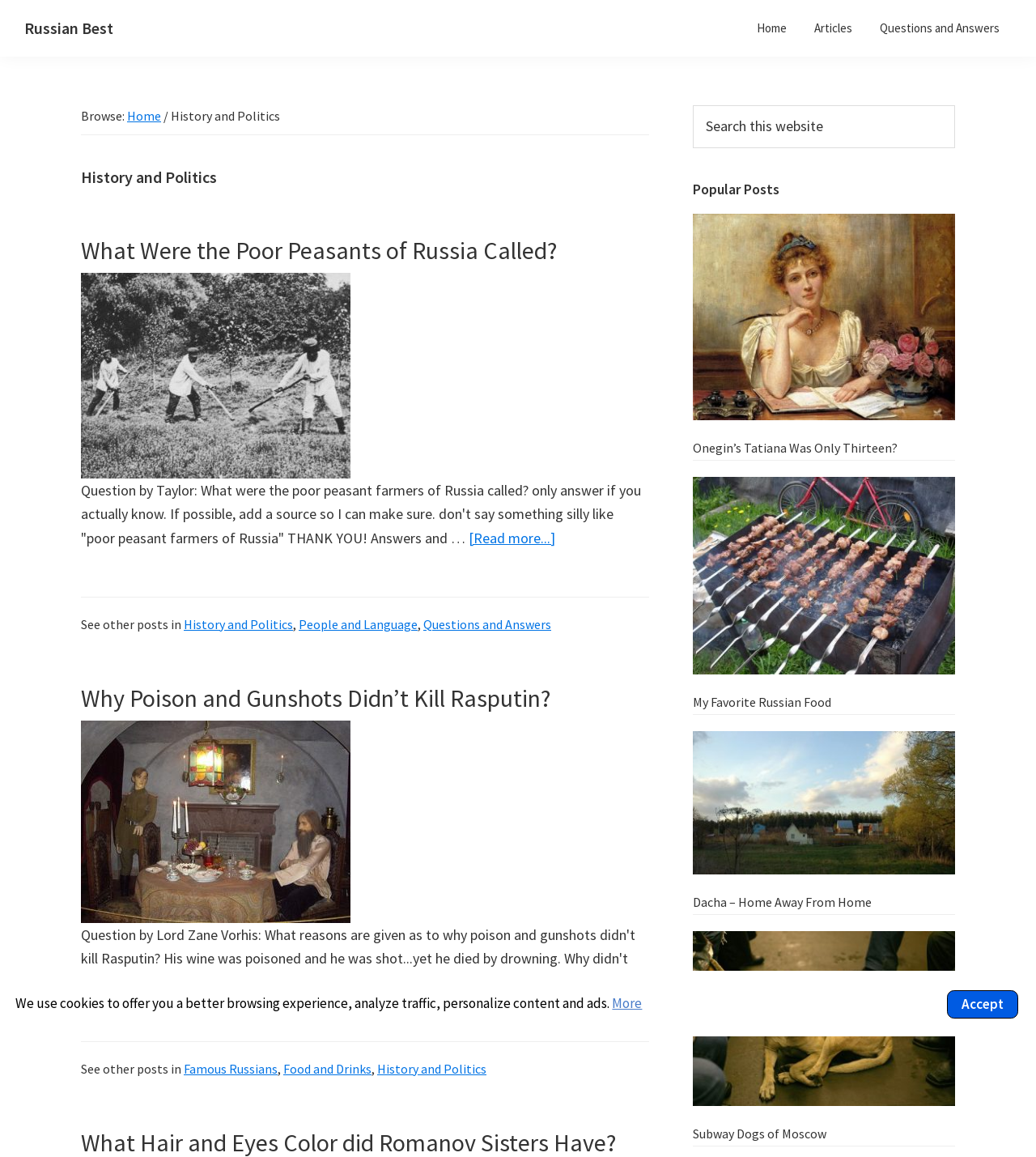From the webpage screenshot, identify the region described by (619) 660-0520. Provide the bounding box coordinates as (top-left x, top-left y, bottom-right x, bottom-right y), with each value being a floating point number between 0 and 1.

None